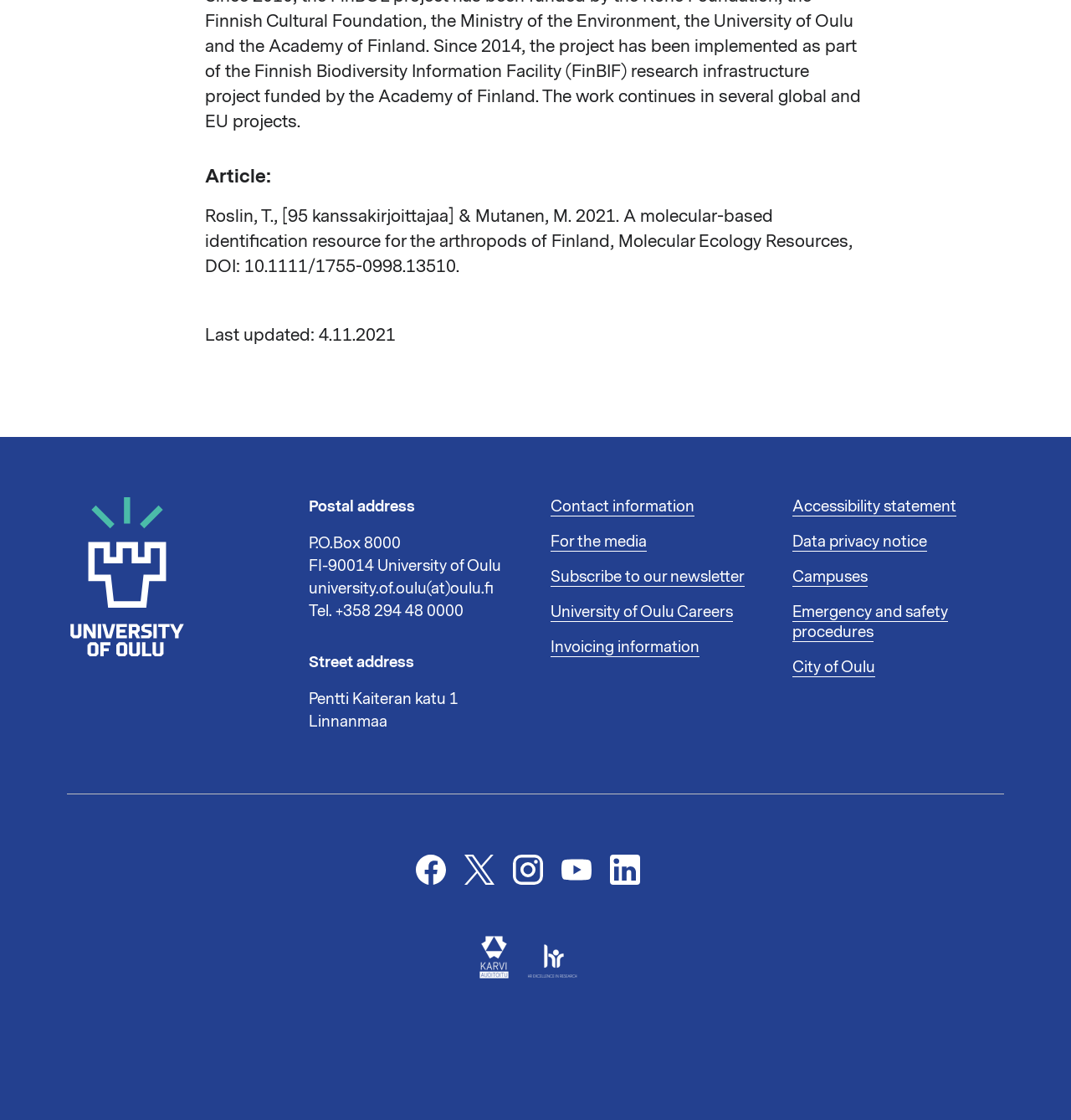Pinpoint the bounding box coordinates for the area that should be clicked to perform the following instruction: "Go to Accessibility statement".

[0.74, 0.442, 0.893, 0.462]